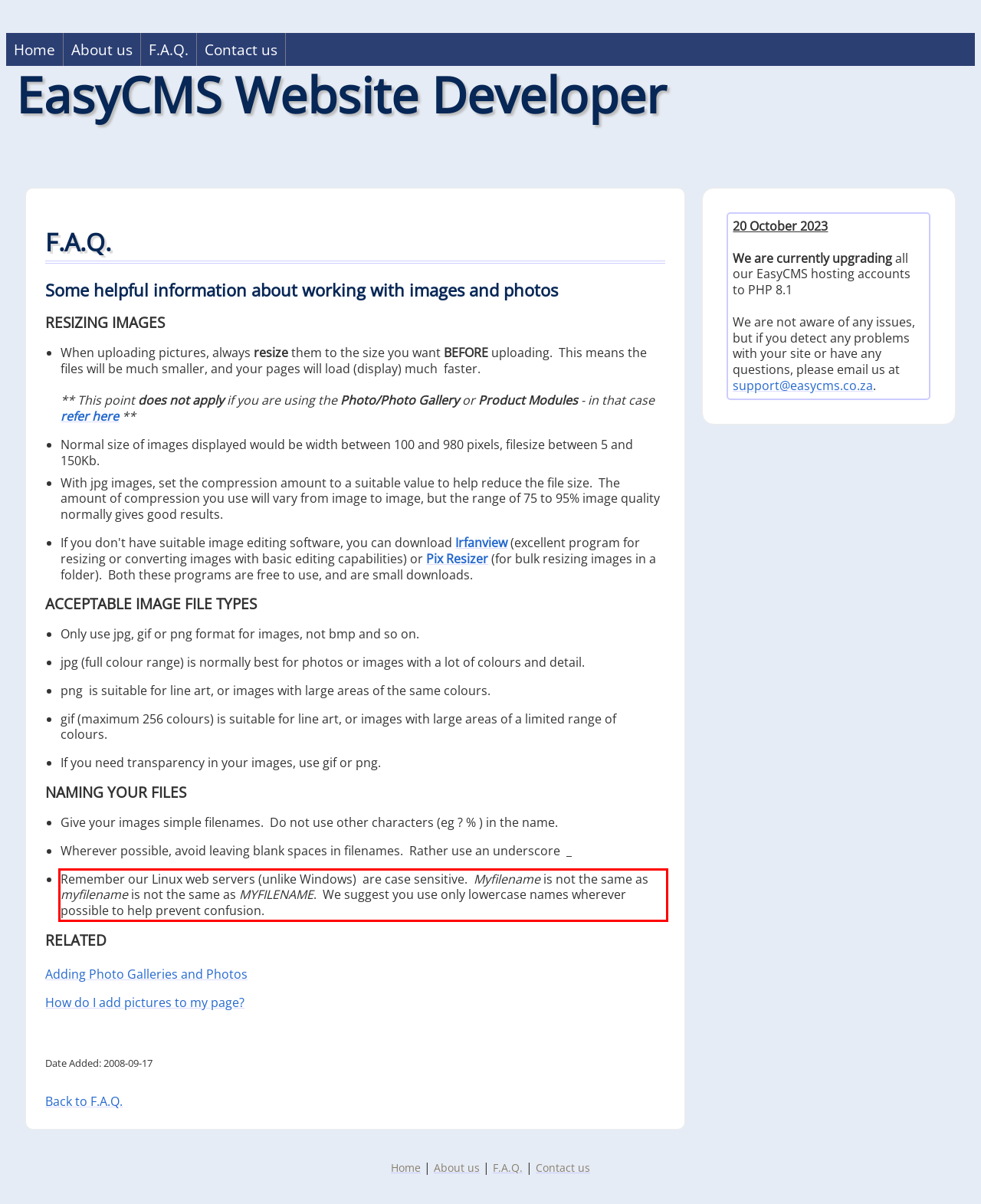Perform OCR on the text inside the red-bordered box in the provided screenshot and output the content.

Remember our Linux web servers (unlike Windows) are case sensitive. Myfilename is not the same as myfilename is not the same as MYFILENAME. We suggest you use only lowercase names wherever possible to help prevent confusion.